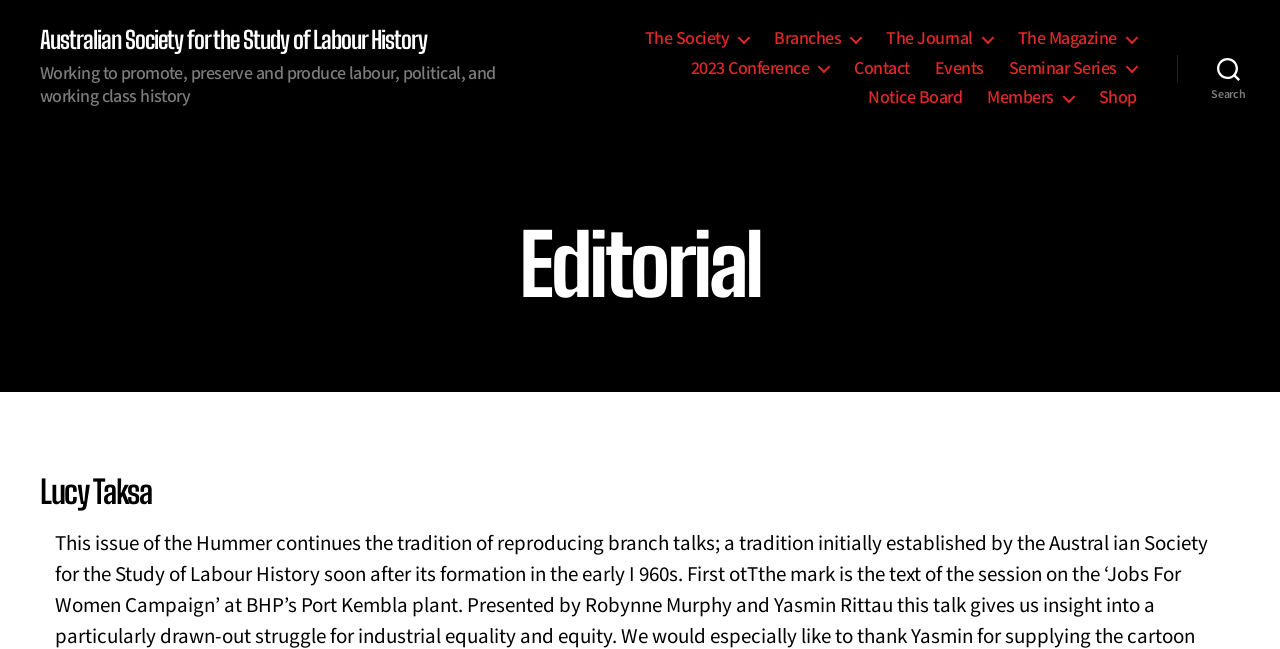Using the format (top-left x, top-left y, bottom-right x, bottom-right y), and given the element description, identify the bounding box coordinates within the screenshot: Seminar Series

[0.788, 0.089, 0.888, 0.122]